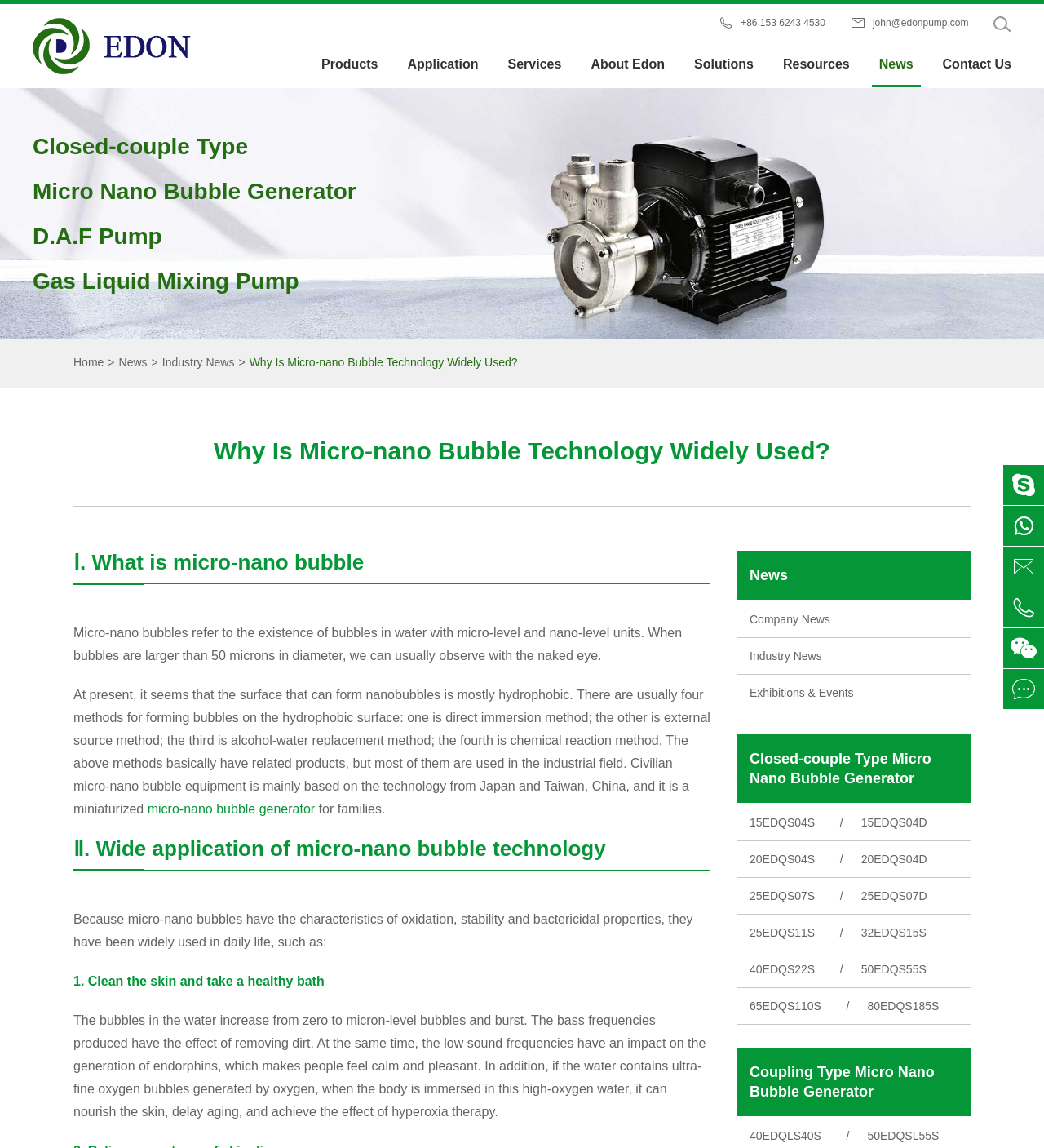Please predict the bounding box coordinates (top-left x, top-left y, bottom-right x, bottom-right y) for the UI element in the screenshot that fits the description: Industry News

[0.155, 0.31, 0.225, 0.322]